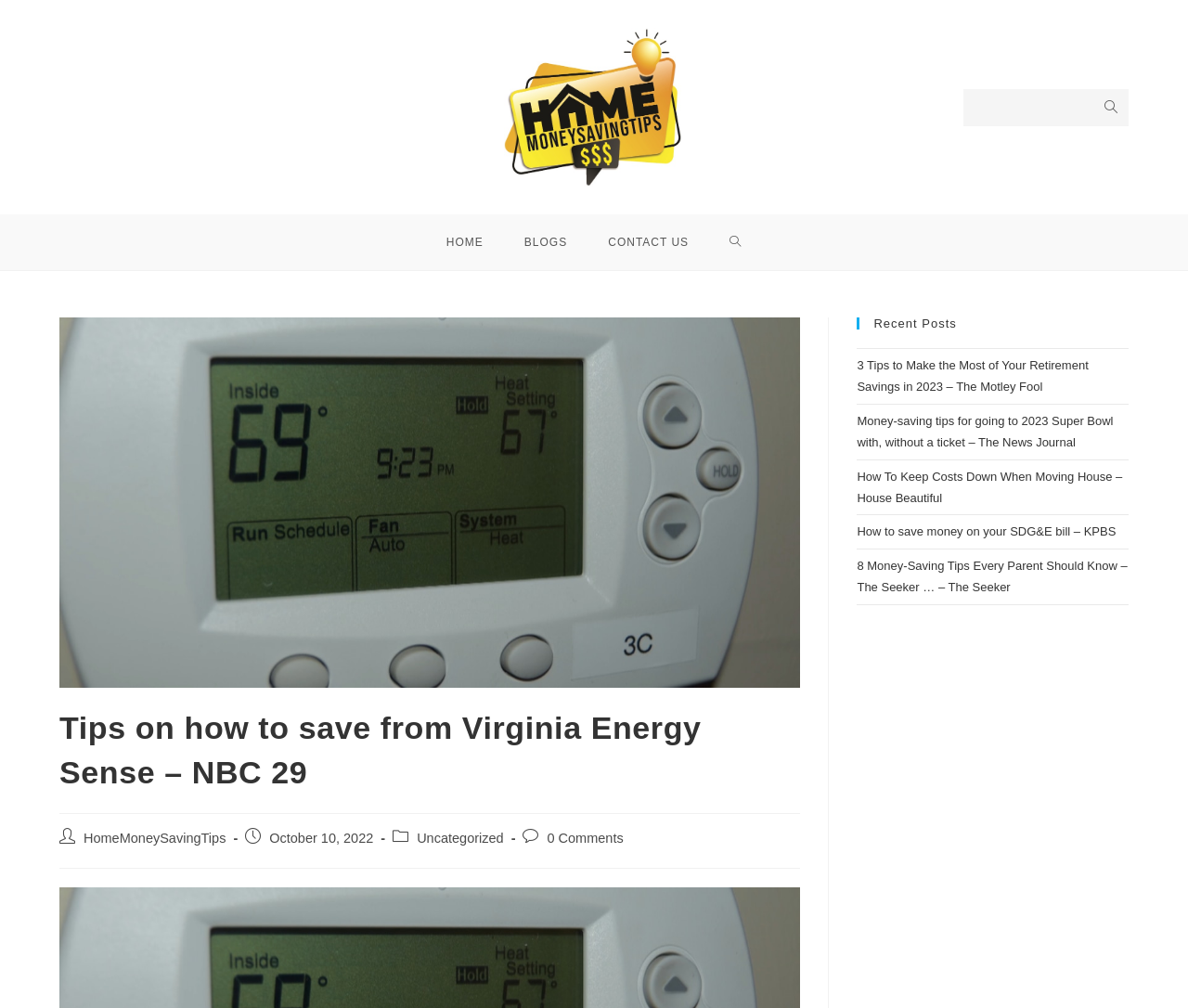Identify the coordinates of the bounding box for the element described below: "Blogs". Return the coordinates as four float numbers between 0 and 1: [left, top, right, bottom].

[0.424, 0.213, 0.495, 0.268]